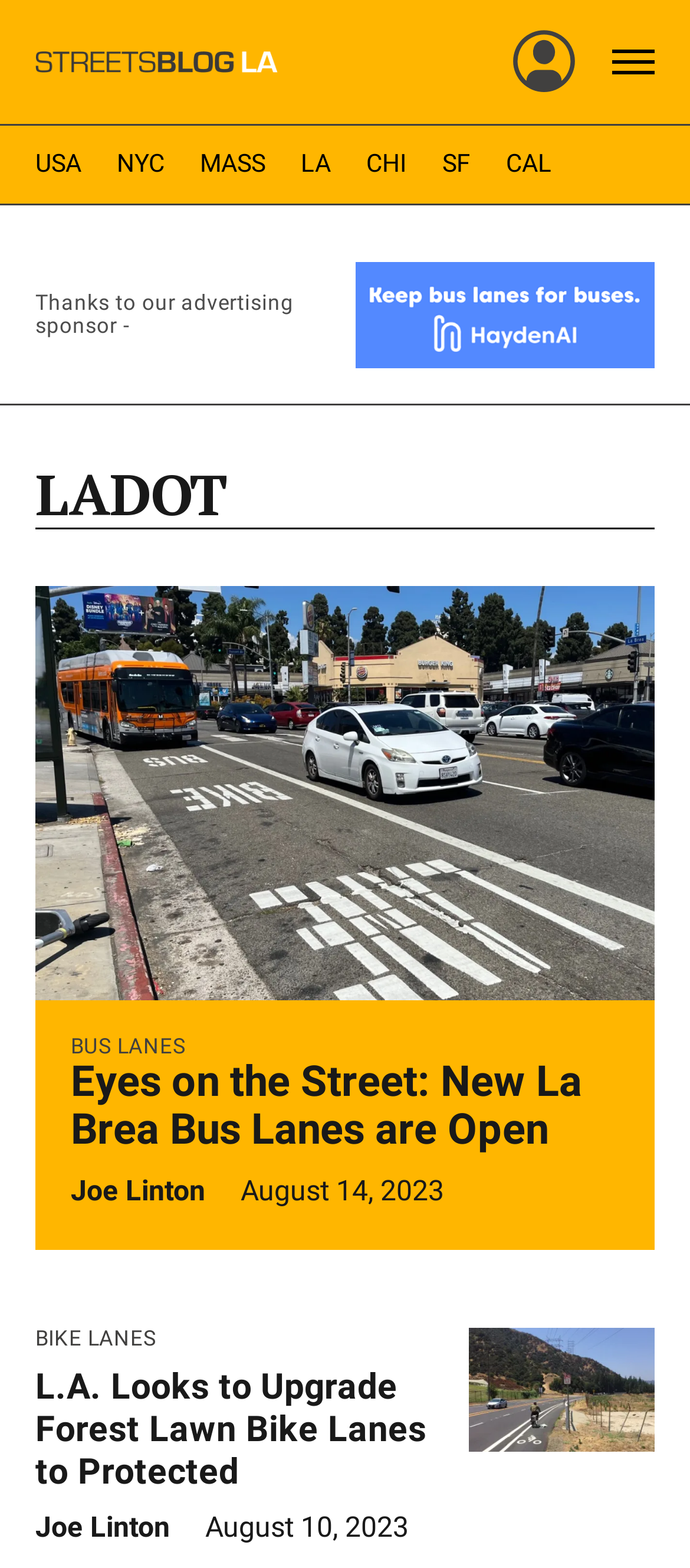Based on the image, please elaborate on the answer to the following question:
How many navigation links are there?

I counted the number of links under the navigation menu 'NavBar Menu', which are 'USA', 'NYC', 'MASS', 'LA', 'CHI', 'SF', and 'CAL', totaling 7 links.